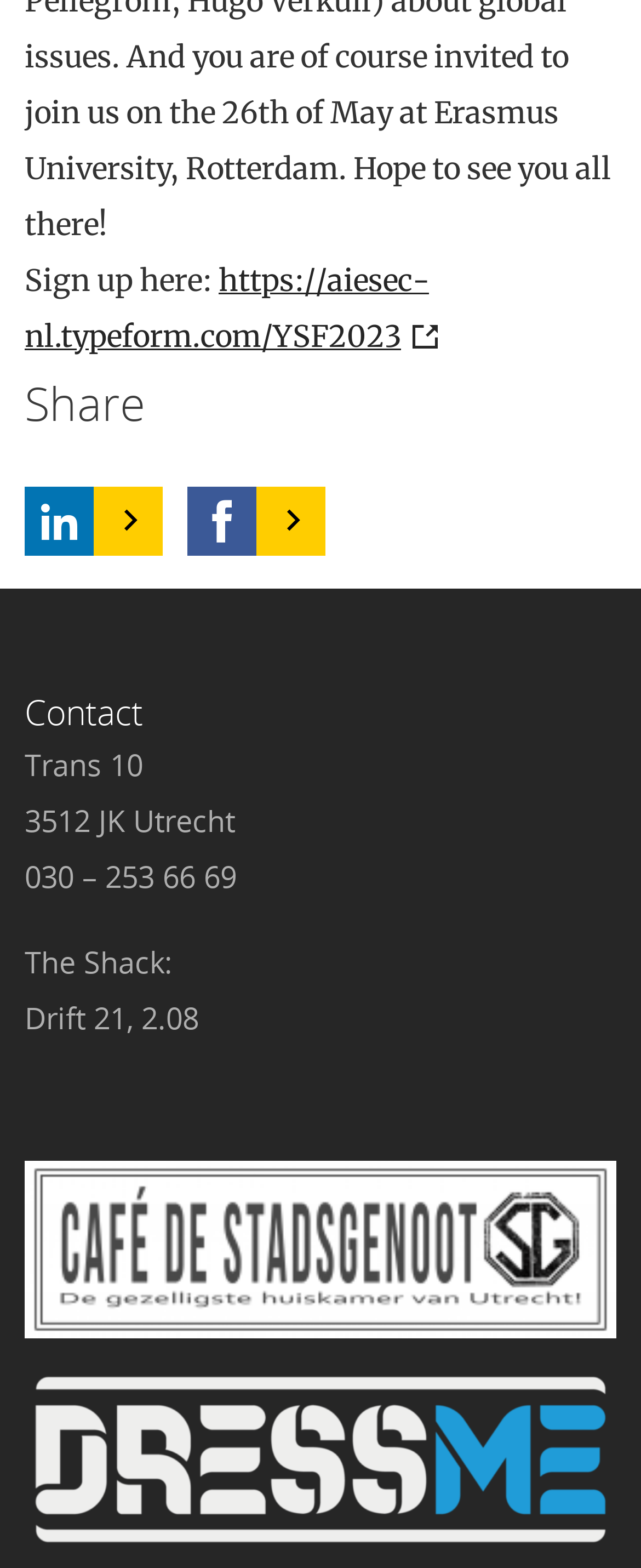Respond to the question with just a single word or phrase: 
How many social media links are there?

2